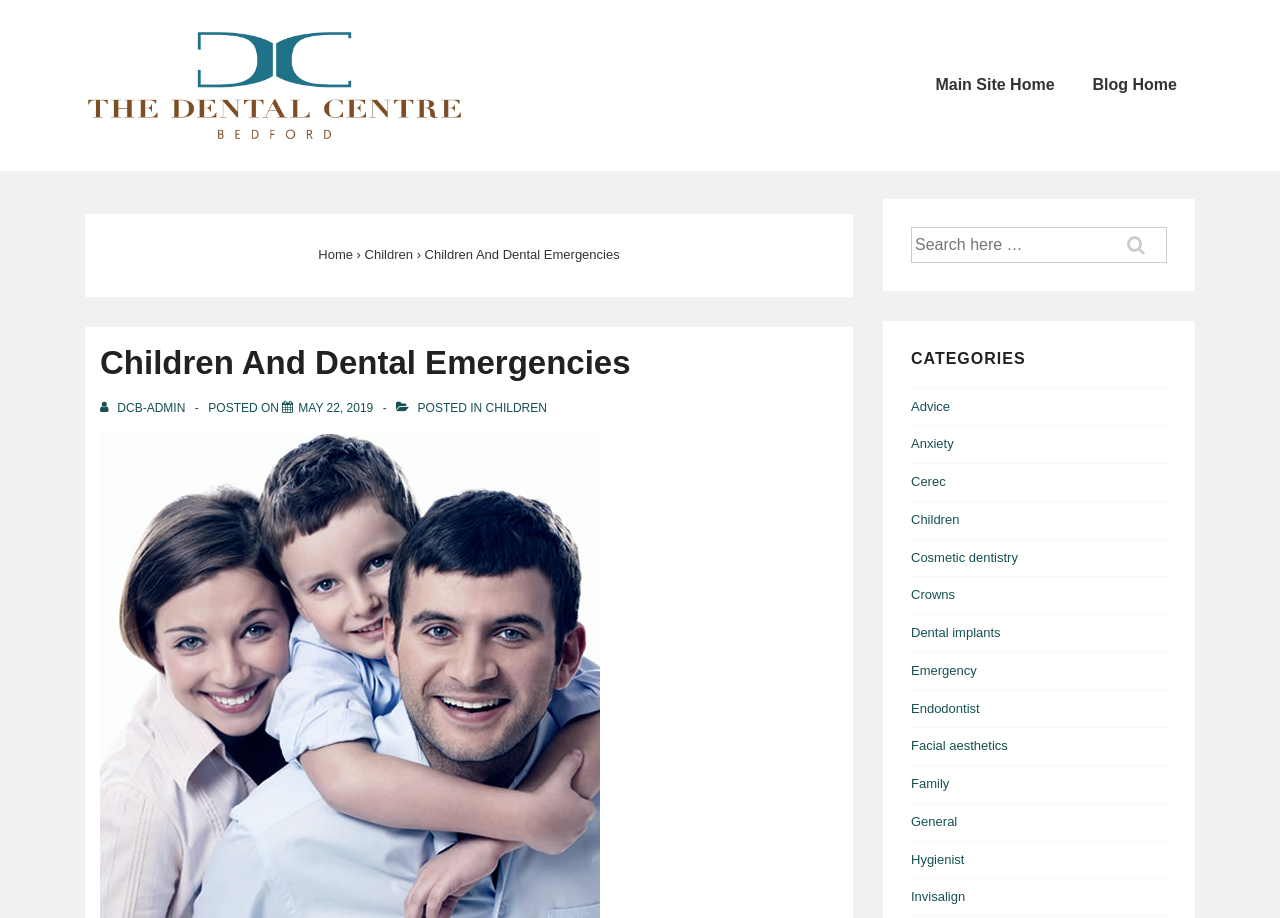Please find the bounding box coordinates of the element that you should click to achieve the following instruction: "View EDSA Group's projects". The coordinates should be presented as four float numbers between 0 and 1: [left, top, right, bottom].

None